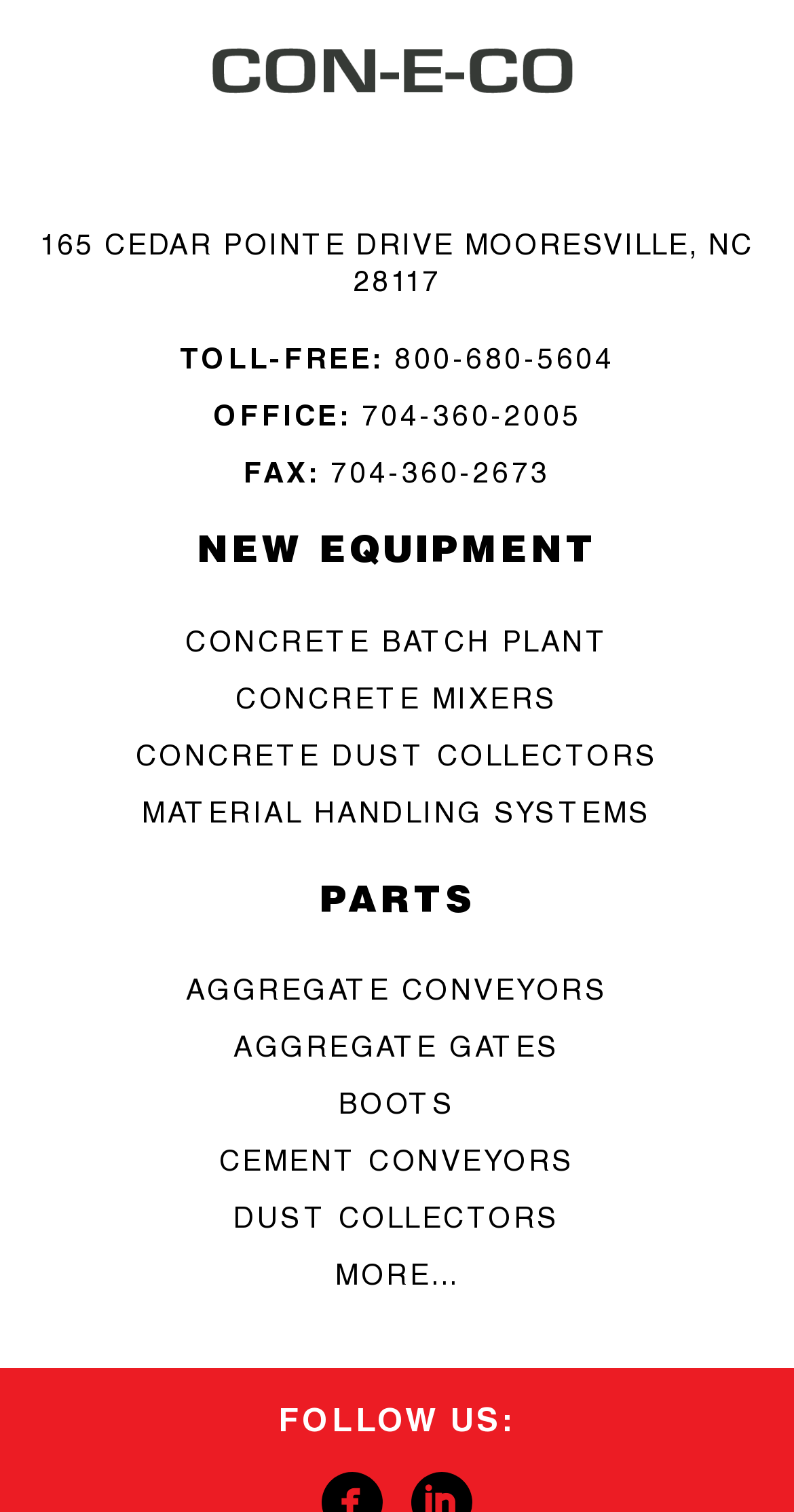Find the bounding box coordinates for the element described here: "dust collectors".

[0.038, 0.789, 0.962, 0.827]